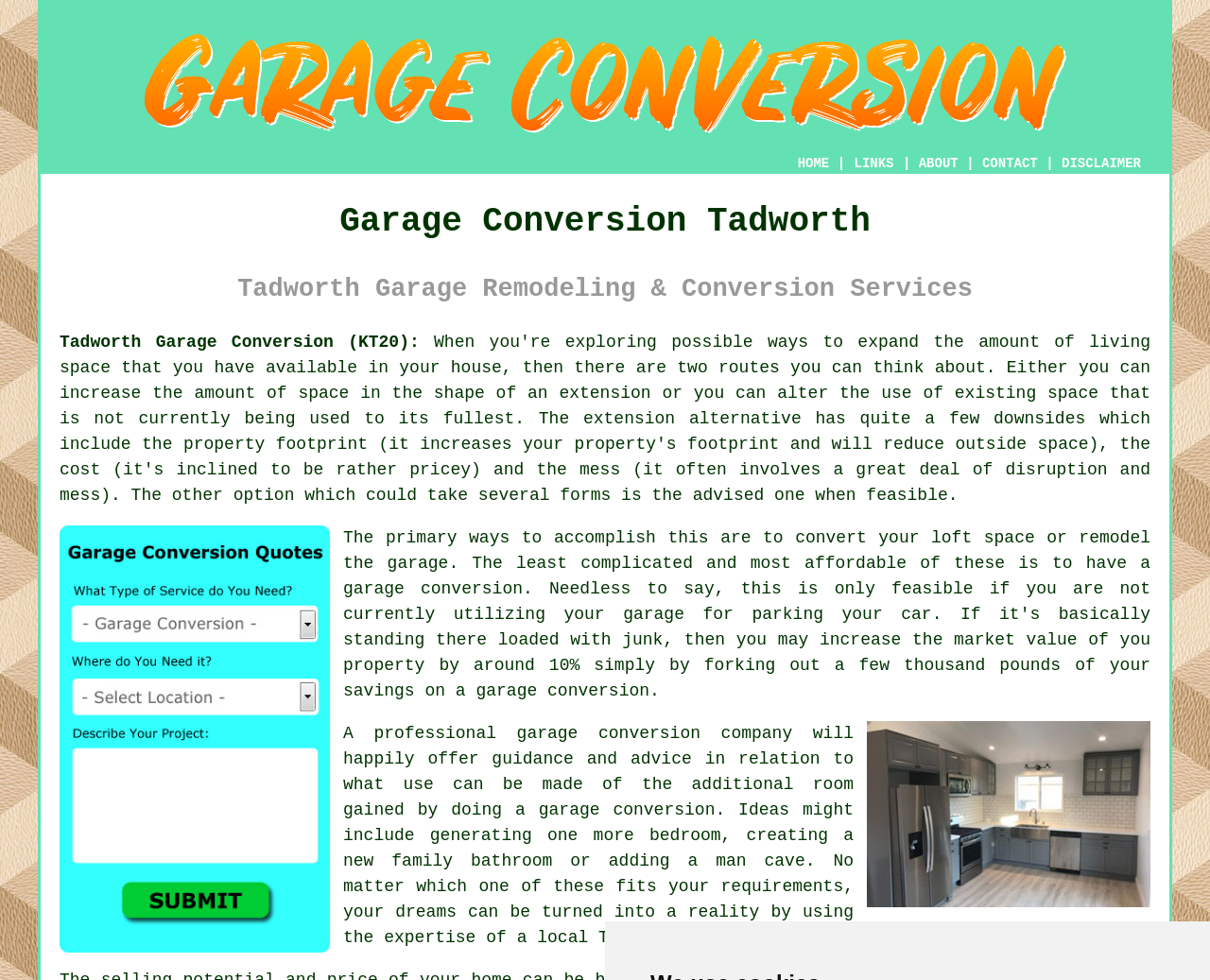Reply to the question with a brief word or phrase: What is the primary way to extend living space?

Garage conversion